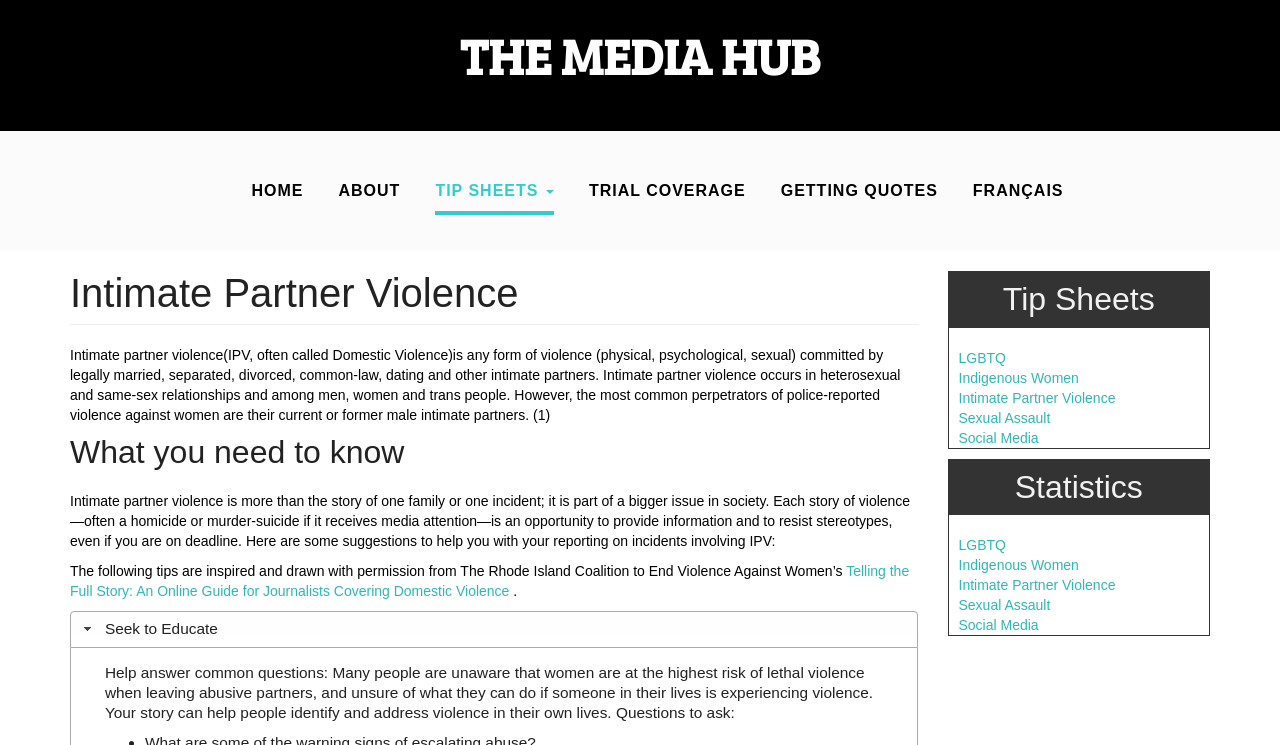Identify the bounding box coordinates of the section that should be clicked to achieve the task described: "Click on the 'HOME' link".

[0.196, 0.23, 0.237, 0.289]